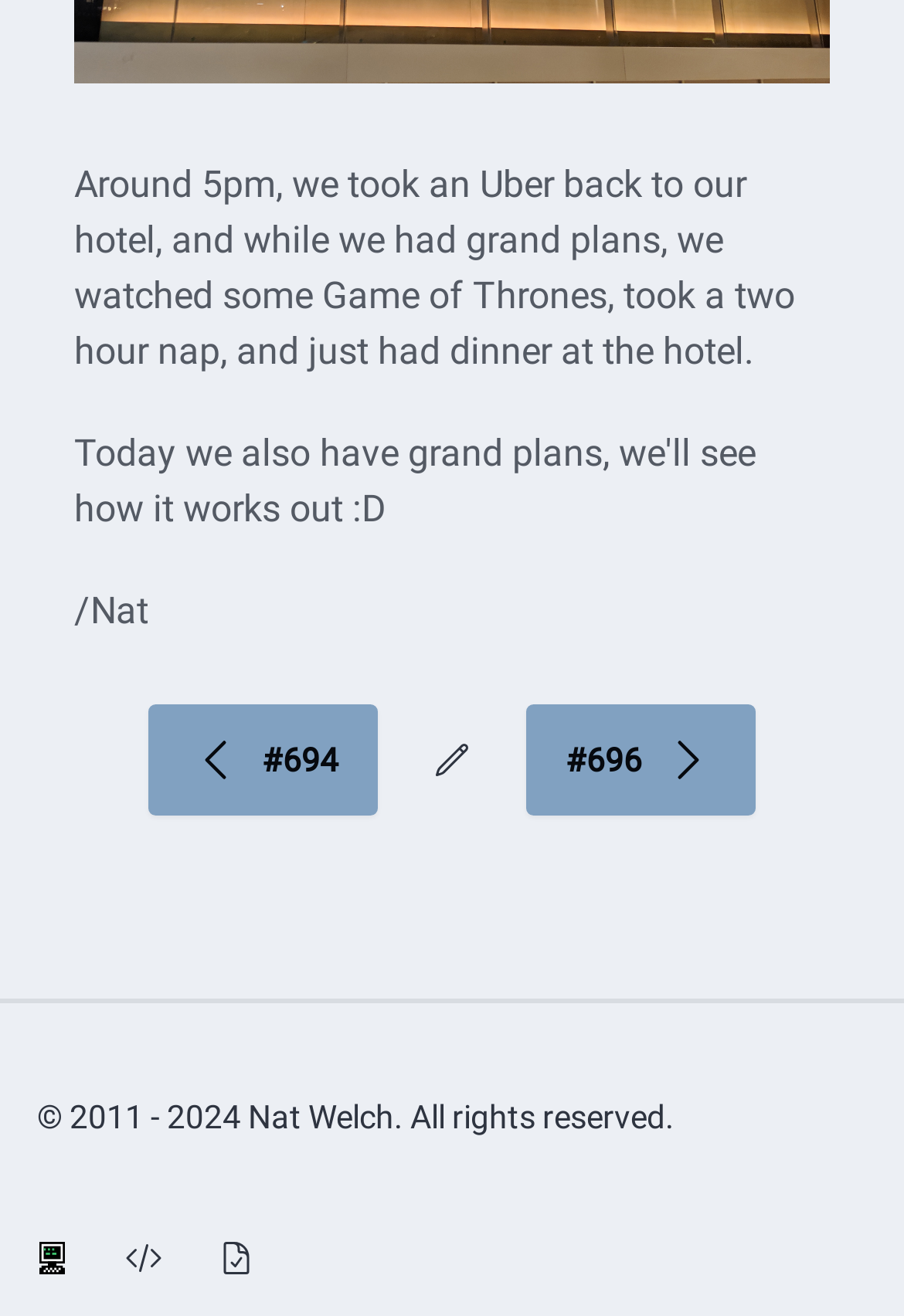What is the time mentioned in the text?
Offer a detailed and exhaustive answer to the question.

The text mentions 'Around 5pm, we took an Uber back to our hotel...', indicating that the author is describing an event that occurred at around 5pm.